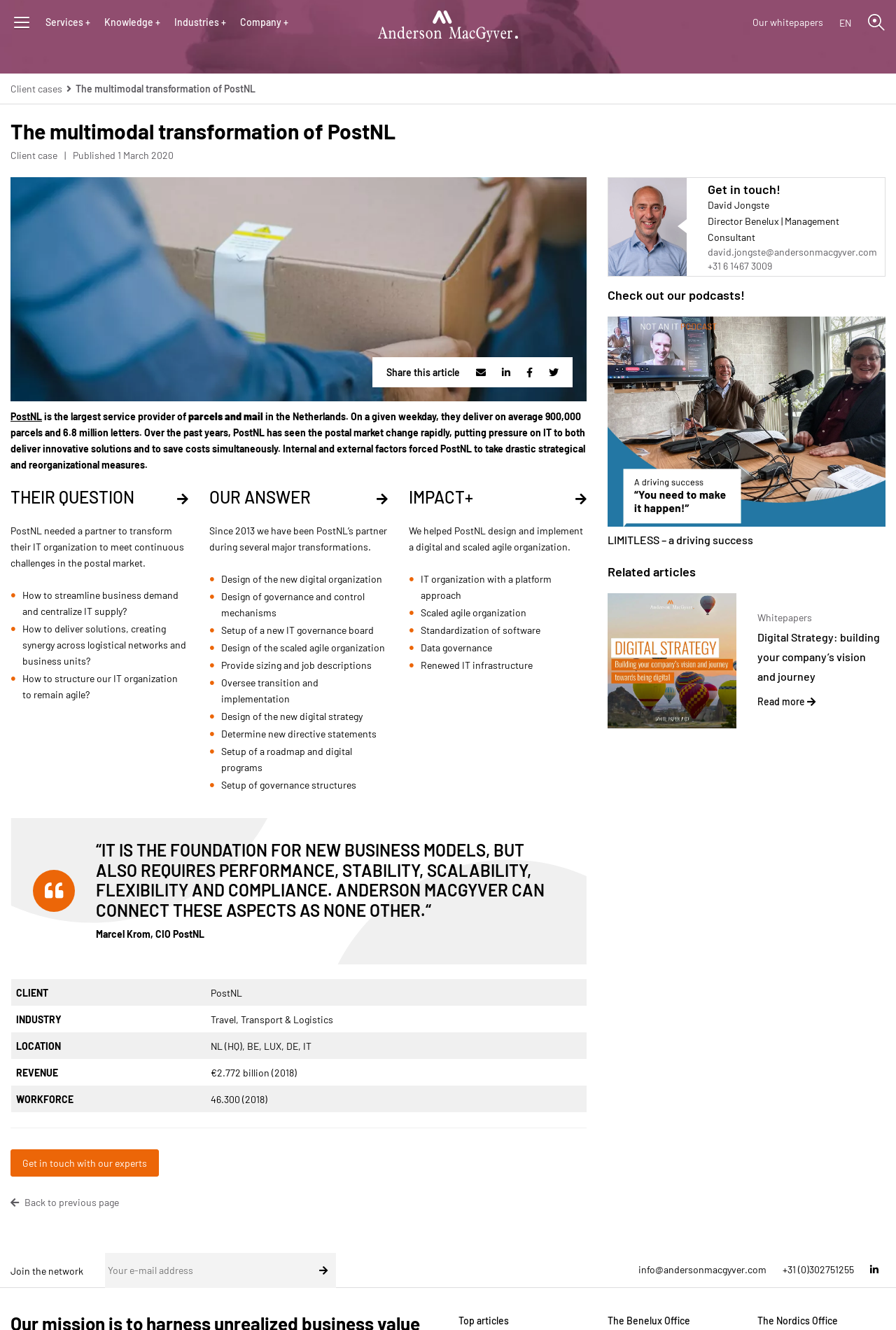Please answer the following question using a single word or phrase: 
What is the name of the company that needed a partner to transform their IT organization?

PostNL